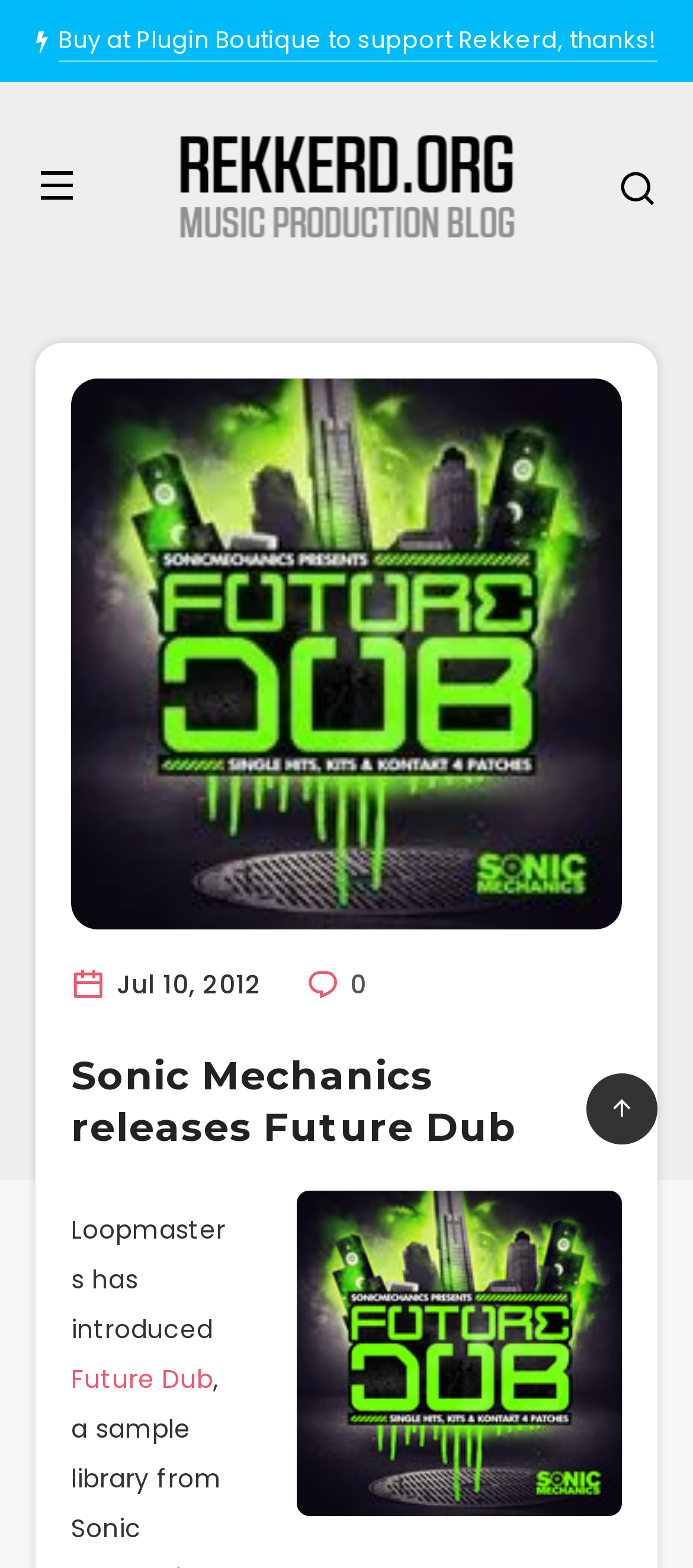What is the name of the website linked?
Refer to the screenshot and respond with a concise word or phrase.

Rekkerd.org